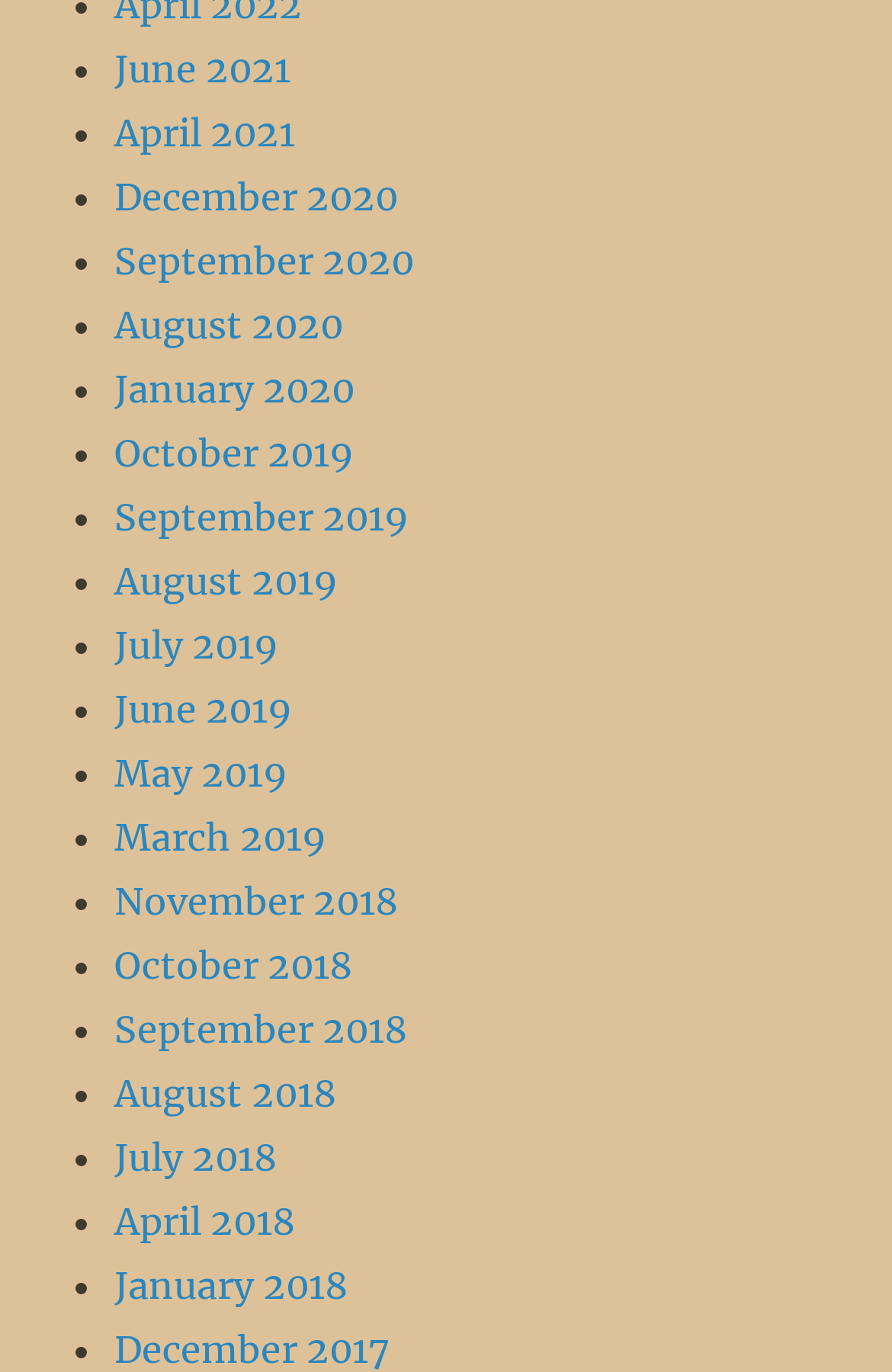What is the most recent month listed?
Provide a short answer using one word or a brief phrase based on the image.

June 2021